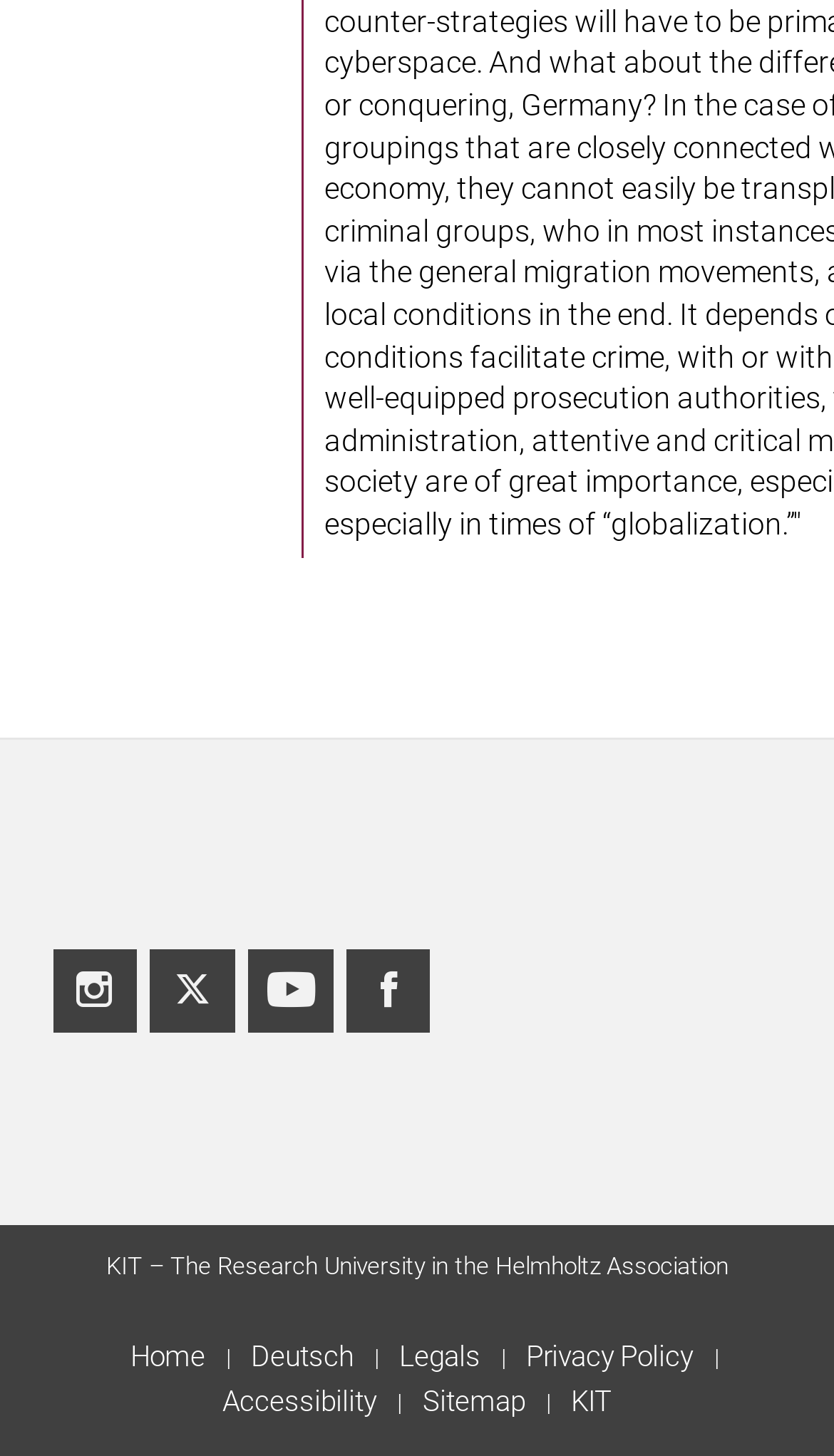Find the bounding box coordinates of the element I should click to carry out the following instruction: "contact us".

None